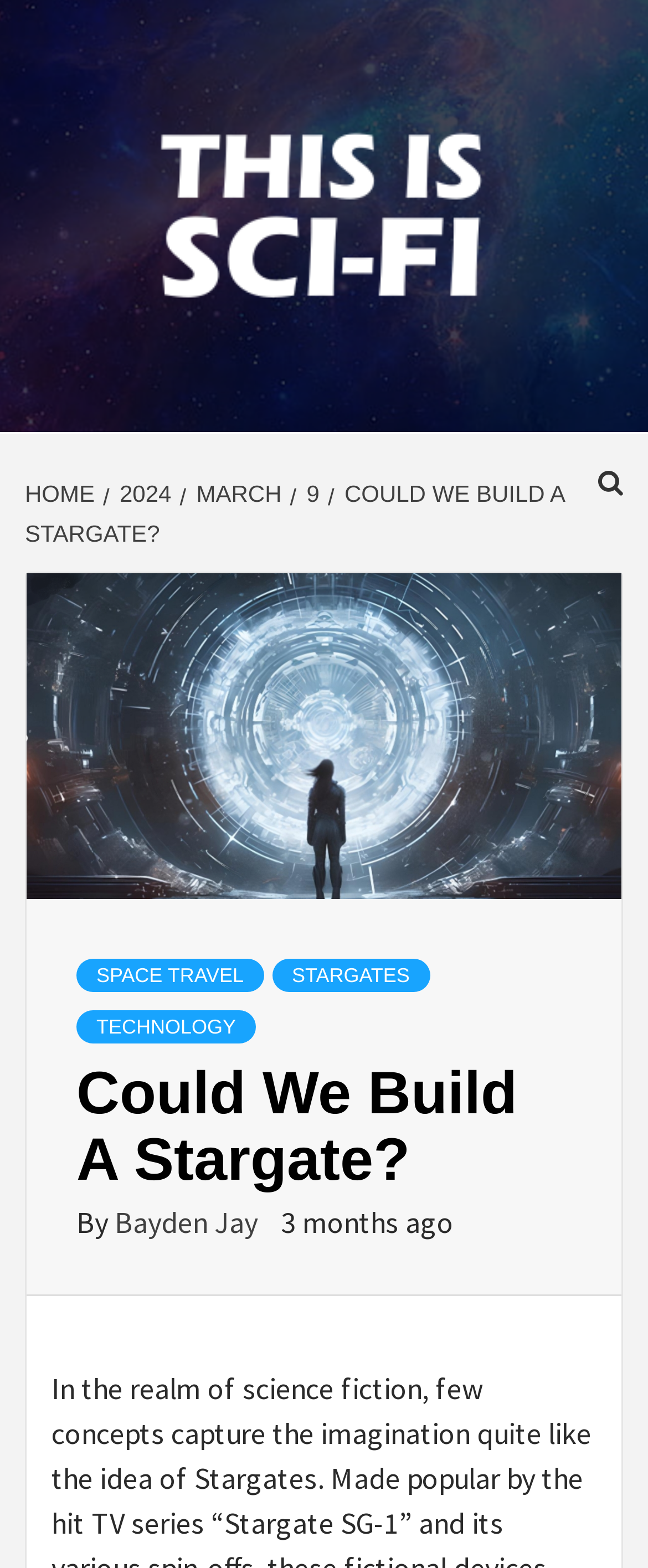Construct a thorough caption encompassing all aspects of the webpage.

The webpage is an article titled "Could We Build A Stargate?" from the website "This is Sci-Fi". At the top left, there is a logo of "This is Sci-Fi" which is an image and a link. Next to it, there is a larger header with the same text "THIS IS SCI-FI" in uppercase. 

Below the logo, there is a navigation section with breadcrumbs, showing the path "HOME > 2024 > MARCH > 9 > COULD WE BUILD A STARGATE?". 

The main content of the article starts with a large header "Could We Build A Stargate?" which is accompanied by an image. Below the header, there are three links to related topics: "SPACE TRAVEL", "STARGATES", and "TECHNOLOGY". 

The article's author, "Bayden Jay", is credited below the header, along with the publication date "3 months ago". The article's content is not explicitly described in the accessibility tree, but it likely explores the idea of building a Stargate, as hinted by the meta description.